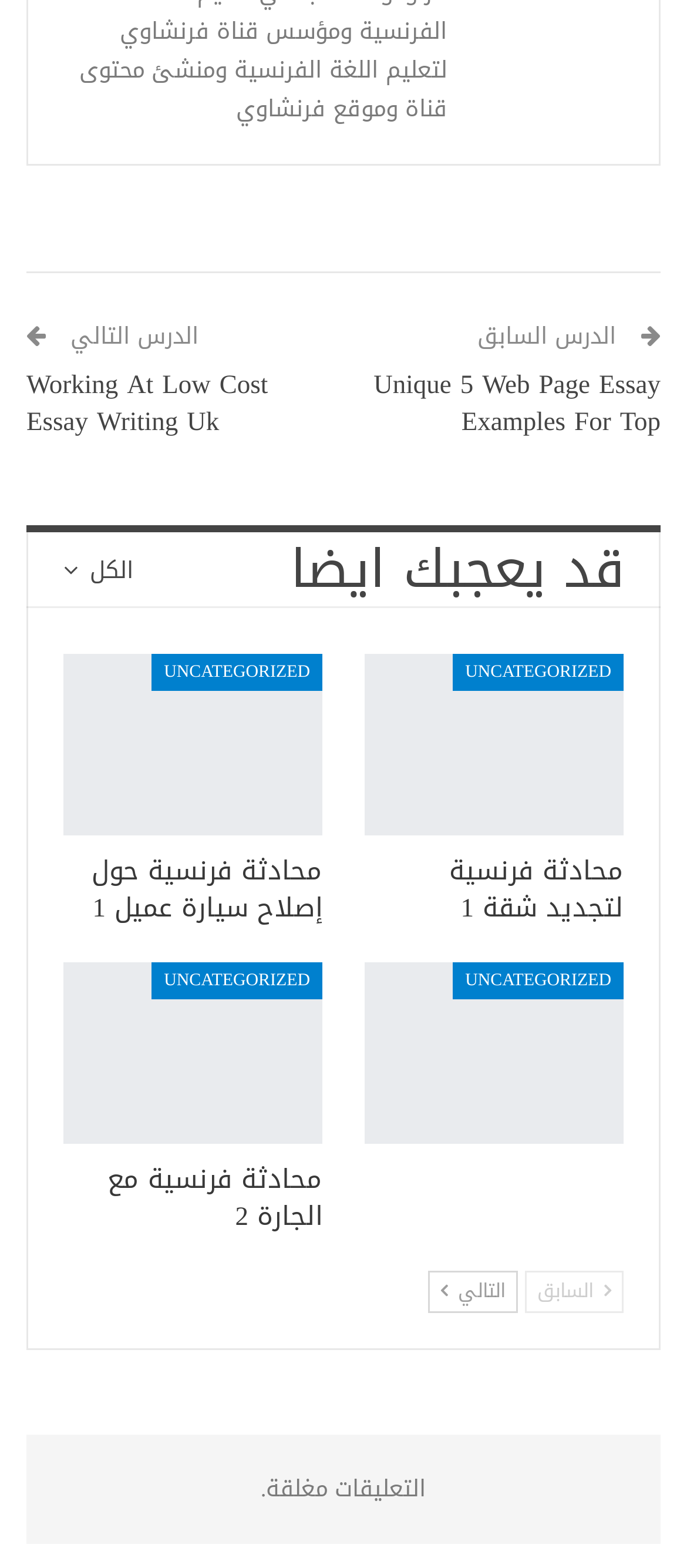Specify the bounding box coordinates of the area to click in order to execute this command: 'Click on the link 'Unique 5 Web Page Essay Examples For Top''. The coordinates should consist of four float numbers ranging from 0 to 1, and should be formatted as [left, top, right, bottom].

[0.544, 0.23, 0.962, 0.285]